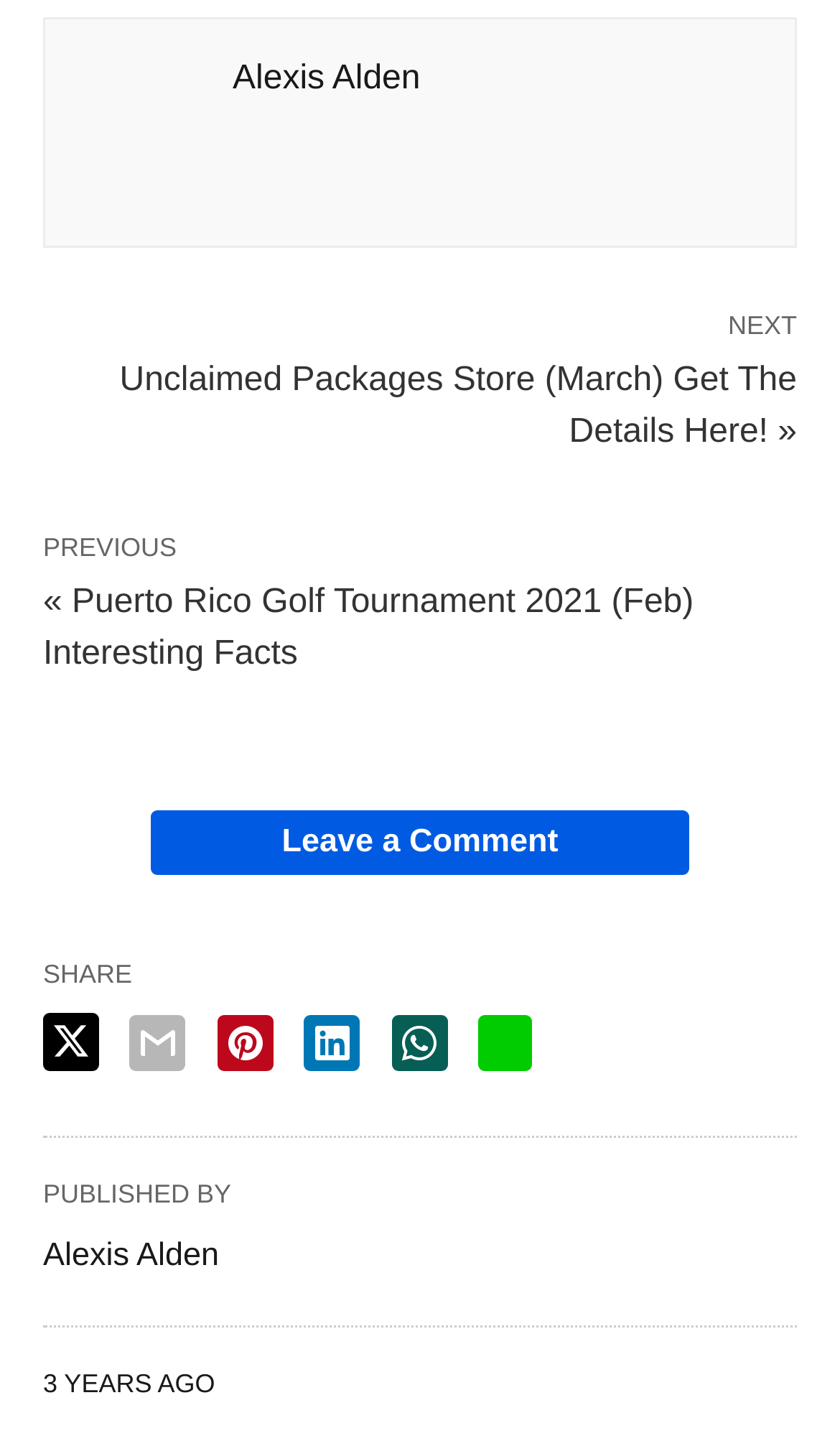What is the topic of the previous article?
Ensure your answer is thorough and detailed.

The topic of the previous article can be found by looking at the 'PREVIOUS' link, which mentions 'Puerto Rico Golf Tournament 2021 (Feb) Interesting Facts'.